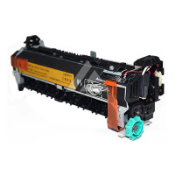Generate an in-depth description of the image you see.

This image showcases the HP4250/4350 Fuser Unit, a critical component designed for specific HP printer models. The fuser unit is responsible for binding the toner to the paper, ensuring high-quality prints. It features a robust design with a distinct orange and black color scheme, indicating it is built for durability and efficiency. Its detailed structure includes various electrical connectors and a prominent blue gear, essential for its operation within compatible printers. This part is vital for maintaining optimal printer performance and is featured prominently in product listings related to HP printer maintenance and repair.